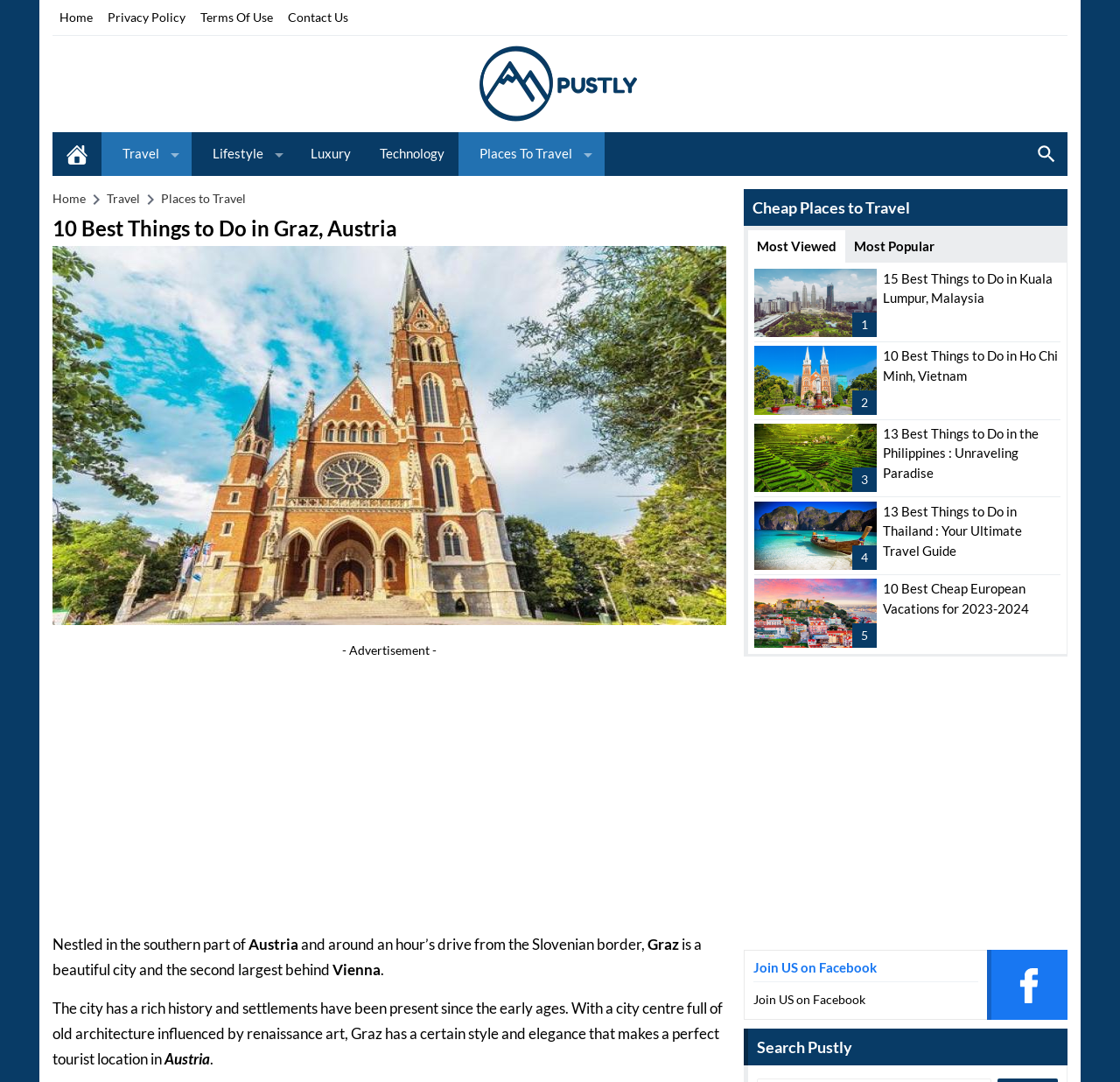Can you find the bounding box coordinates of the area I should click to execute the following instruction: "Read about '10 Best Things to Do in Graz, Austria'"?

[0.047, 0.198, 0.648, 0.223]